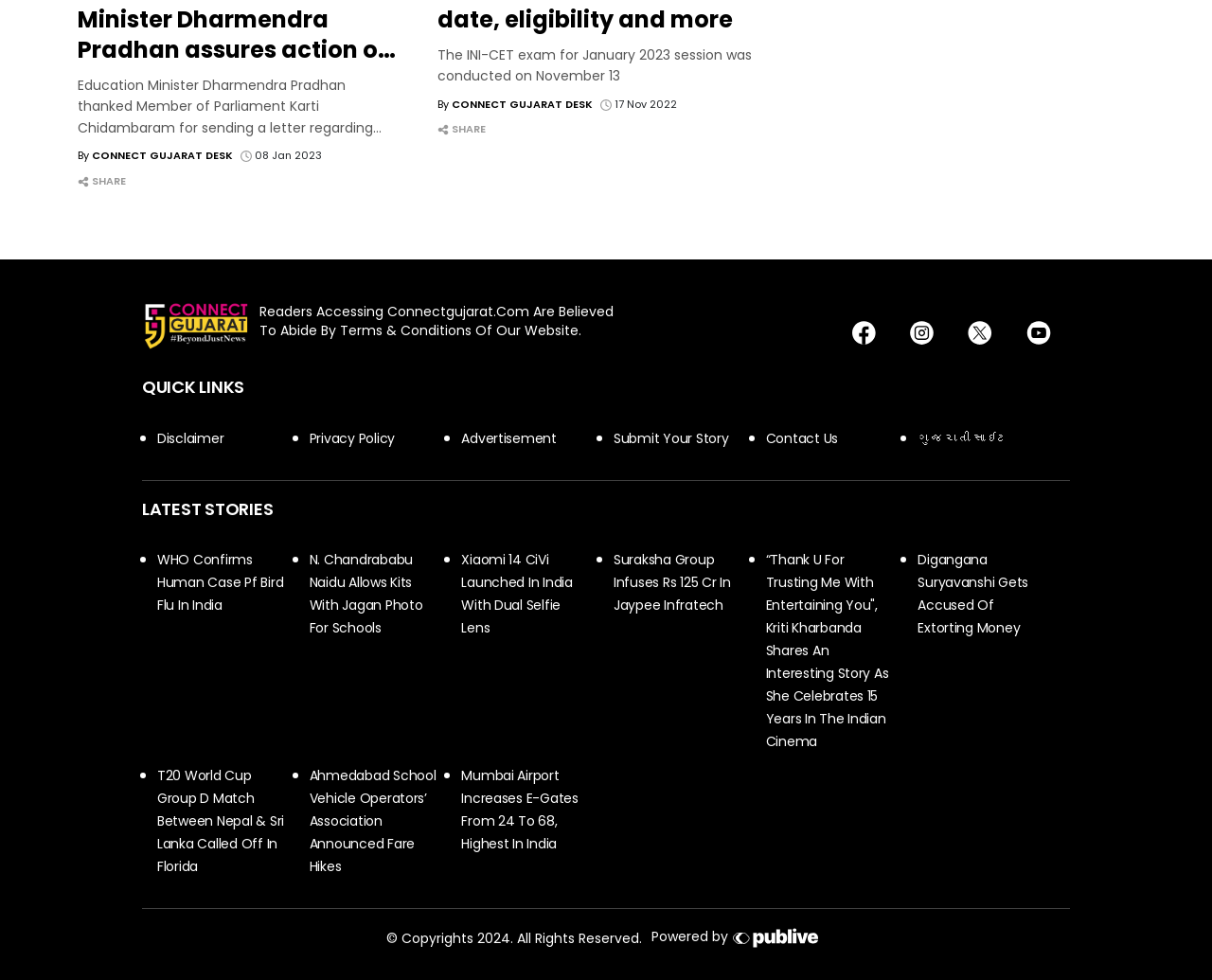Highlight the bounding box coordinates of the element you need to click to perform the following instruction: "Read the 'LATEST STORIES'."

[0.117, 0.507, 0.225, 0.531]